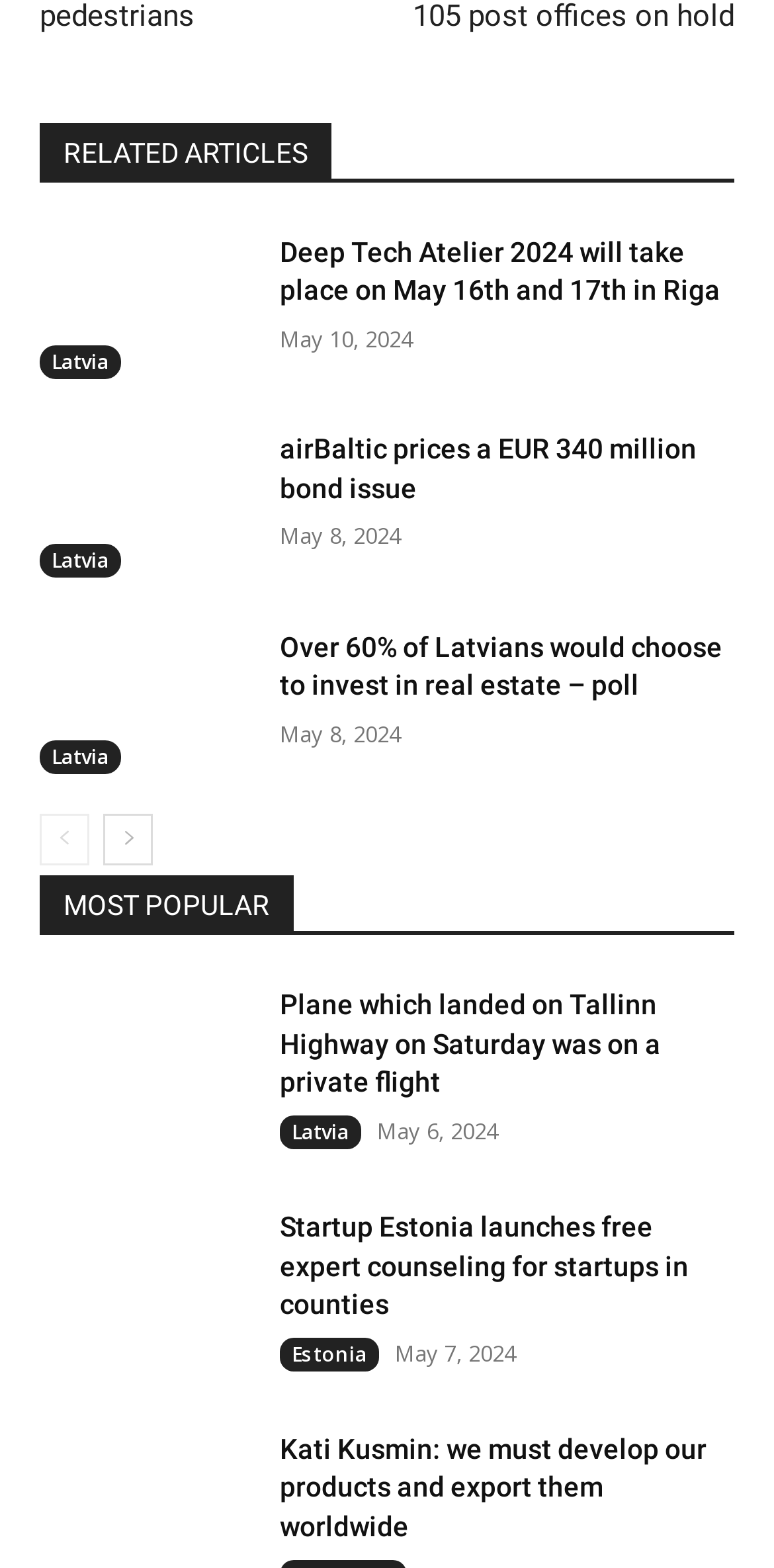What is the title of the fifth article?
From the details in the image, provide a complete and detailed answer to the question.

I counted the headings on the page and found the fifth one, which is 'Plane which landed on Tallinn Highway on Saturday was on a private flight'.